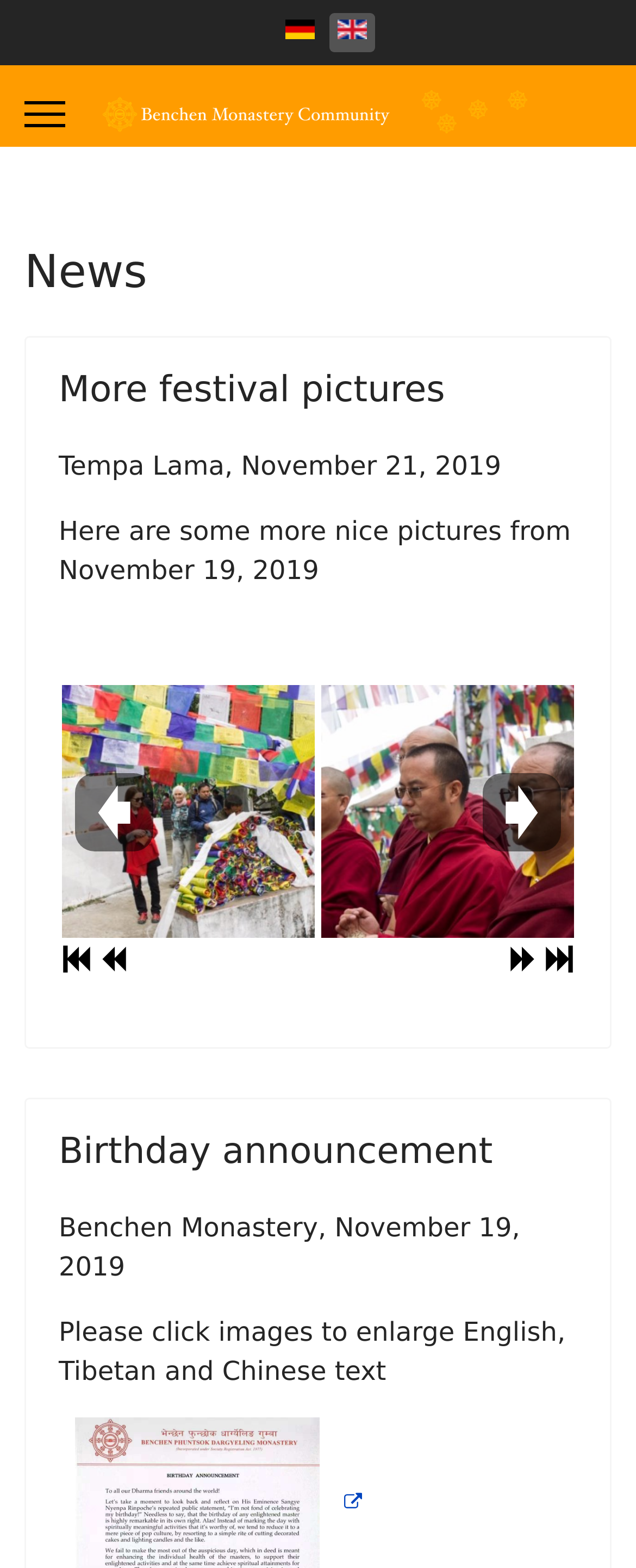Identify the bounding box coordinates necessary to click and complete the given instruction: "Read birthday announcement".

[0.092, 0.722, 0.775, 0.748]